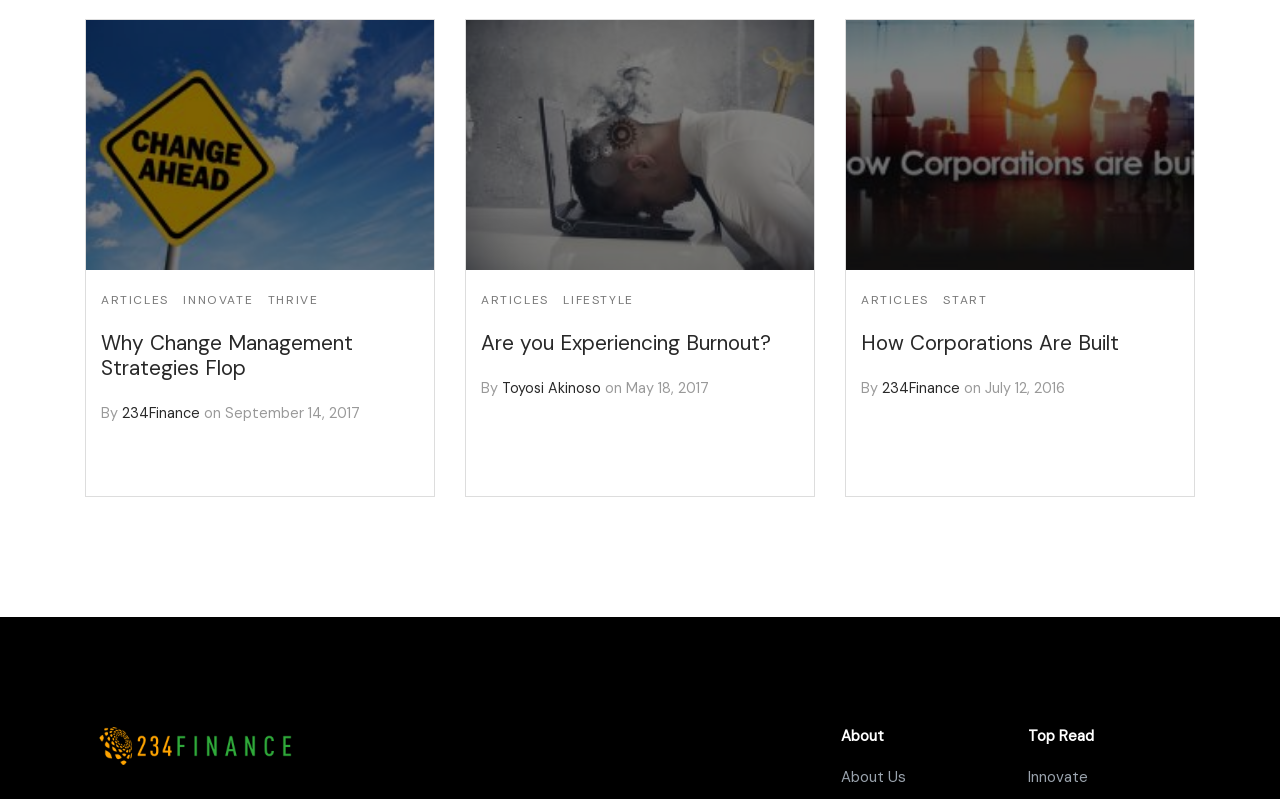How many links are there in the top navigation menu?
Please ensure your answer to the question is detailed and covers all necessary aspects.

I counted the number of links in the top navigation menu, which are 'ARTICLES', 'INNOVATE', 'THRIVE', 'LIFESTYLE', and 'START'. There are five links in total.